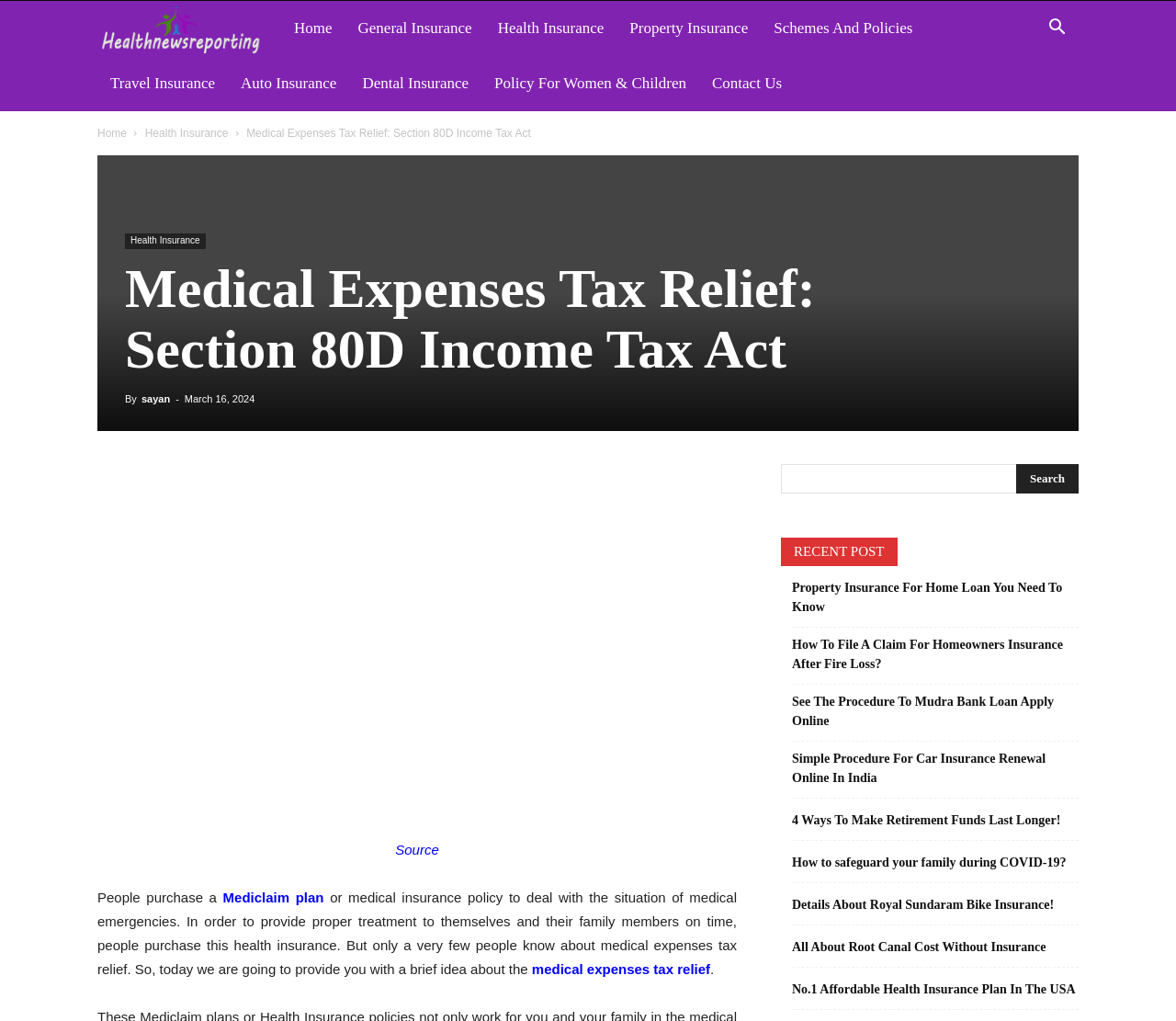Please identify the bounding box coordinates of the area that needs to be clicked to follow this instruction: "Search for insurance-related topics".

[0.664, 0.455, 0.917, 0.483]